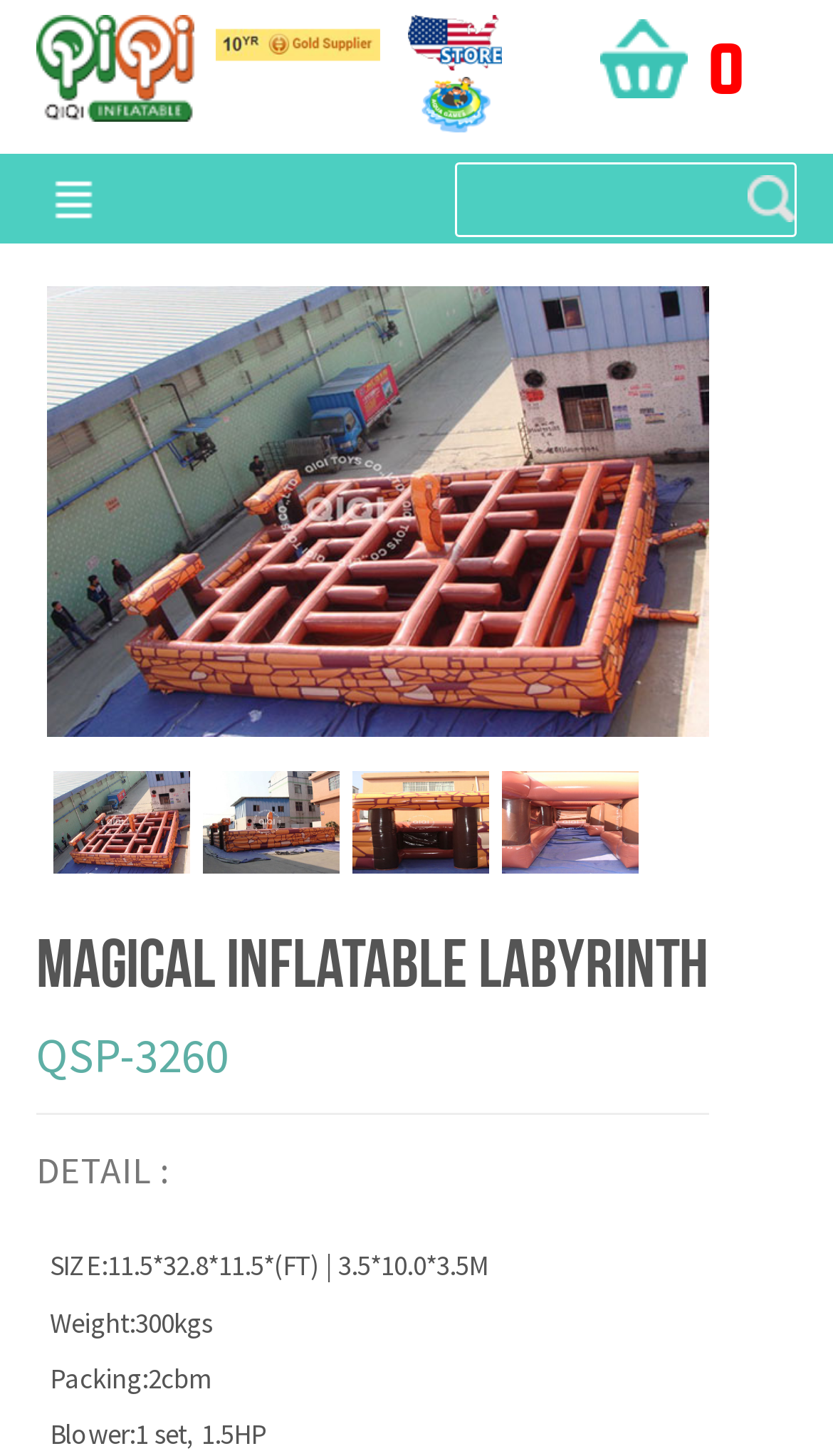How many images are there on the webpage?
Utilize the image to construct a detailed and well-explained answer.

There are 7 images on the webpage, including the images associated with the links 'QIQI USA WAREHOUSE', 'INFLATABLE WATER GAMES', 'QIQI ALIBABA', and 4 images with the text 'Magical Inflatable Labyrinth'.